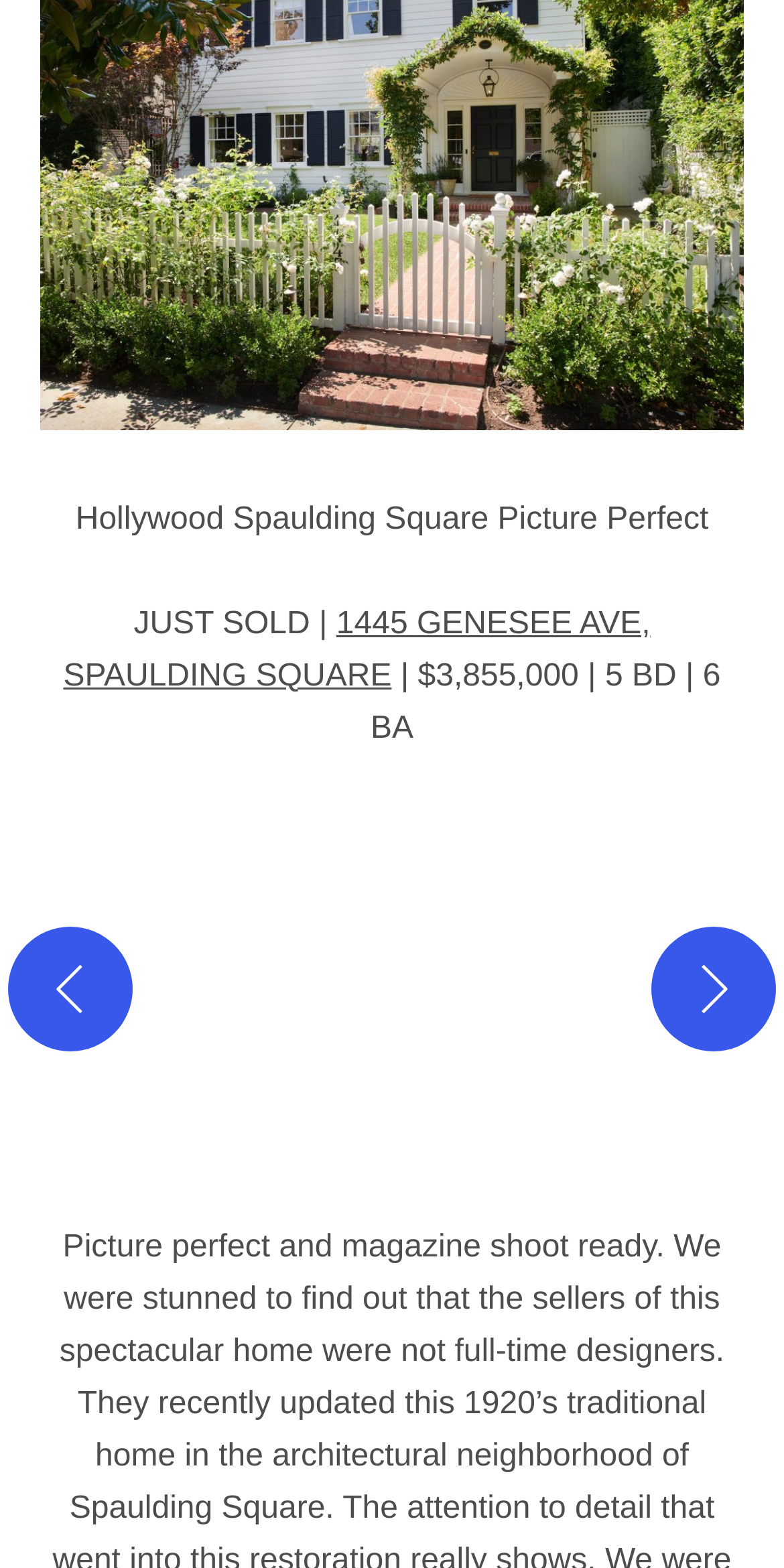What is the purpose of the 'Previous' and 'Next' buttons?
Can you offer a detailed and complete answer to this question?

The 'Previous' and 'Next' buttons are located below the carousel gallery, and they are used to navigate through the images in the gallery. The 'Previous' button allows the user to go back to the previous image, while the 'Next' button allows the user to go to the next image.